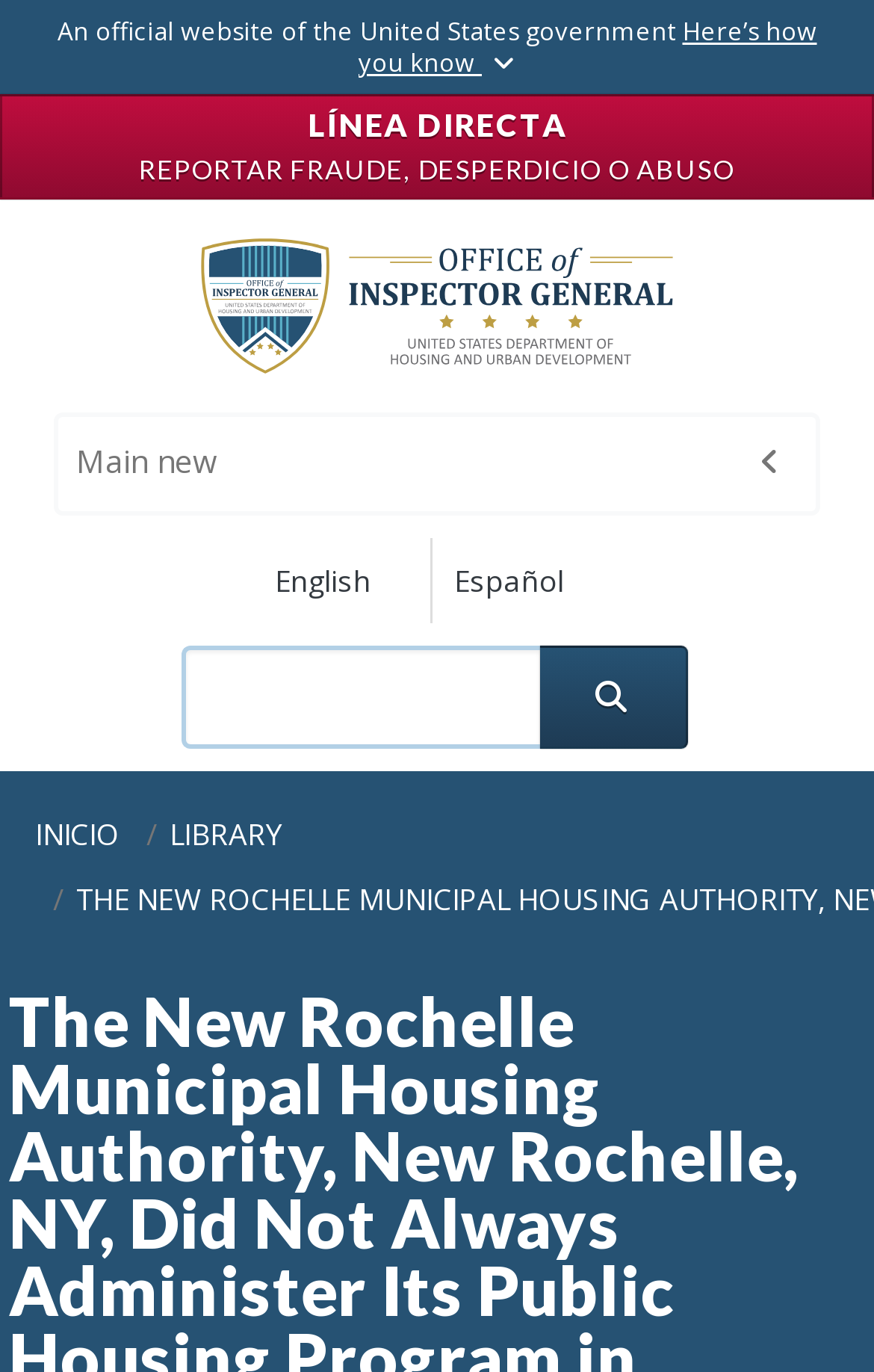Please identify the bounding box coordinates of where to click in order to follow the instruction: "Search for something".

[0.207, 0.47, 0.617, 0.545]